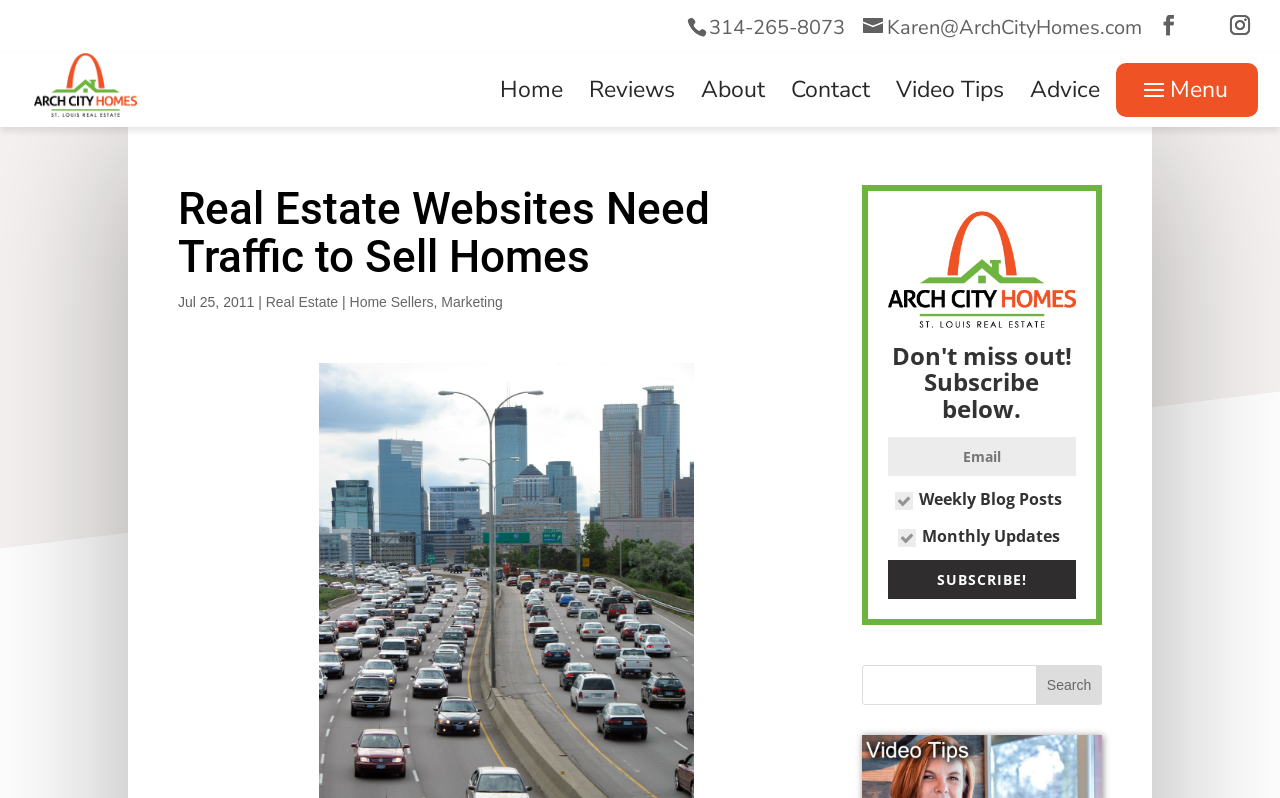Specify the bounding box coordinates of the element's region that should be clicked to achieve the following instruction: "Search for something". The bounding box coordinates consist of four float numbers between 0 and 1, in the format [left, top, right, bottom].

[0.809, 0.834, 0.861, 0.884]